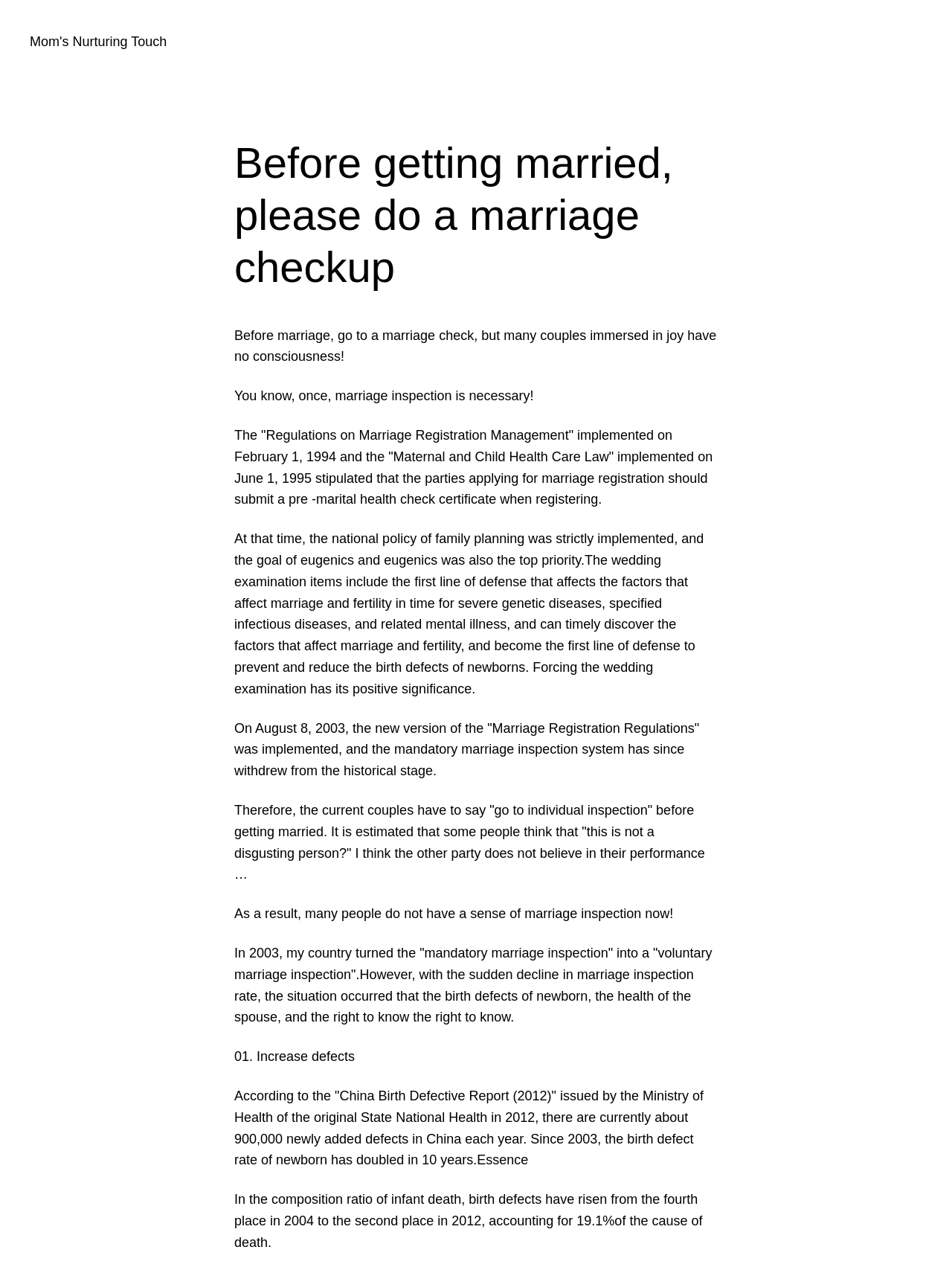Determine the bounding box for the UI element described here: "Mom's Nurturing Touch".

[0.031, 0.027, 0.175, 0.038]